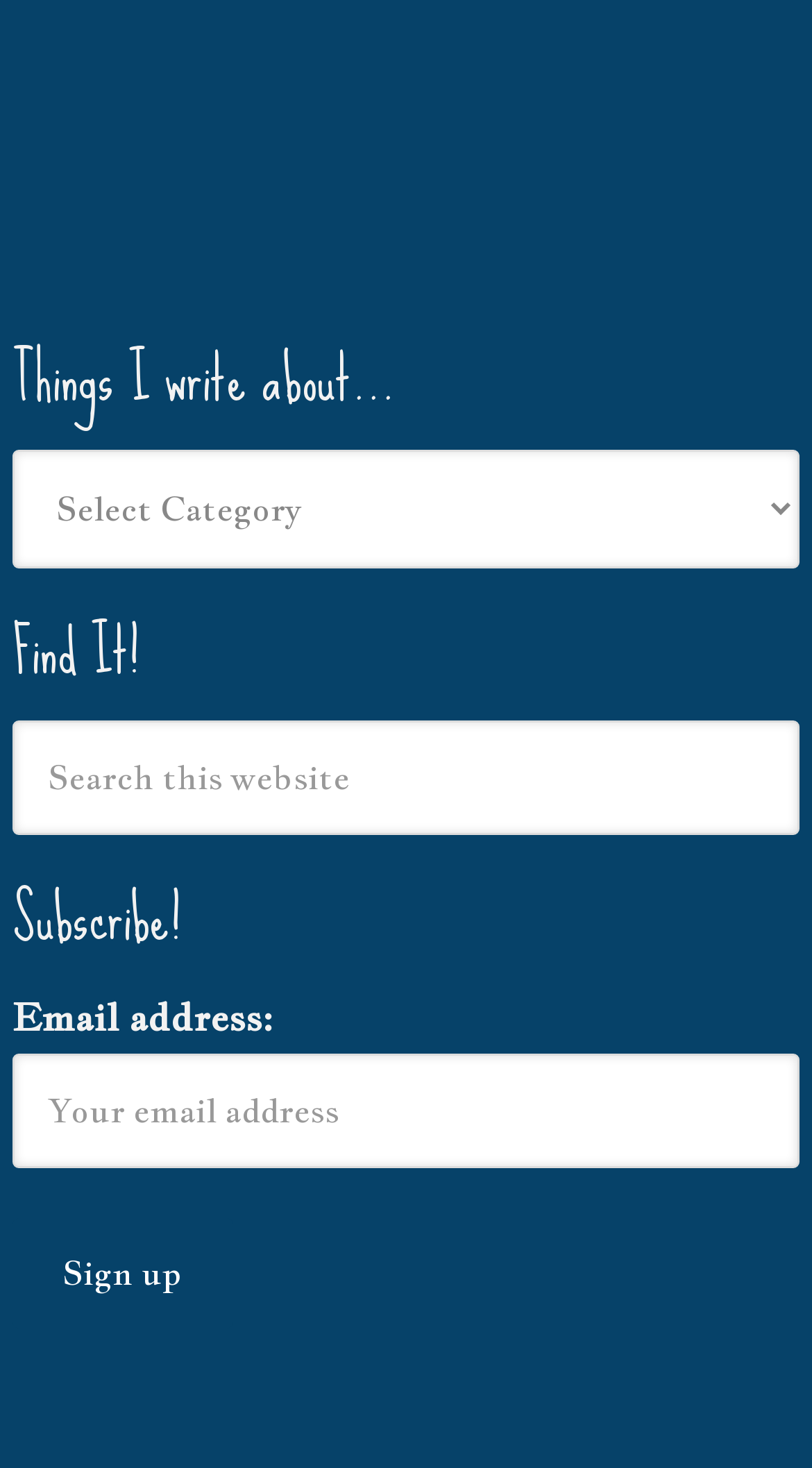Using the description: "name="s" placeholder="Search this website"", identify the bounding box of the corresponding UI element in the screenshot.

[0.015, 0.491, 0.985, 0.569]